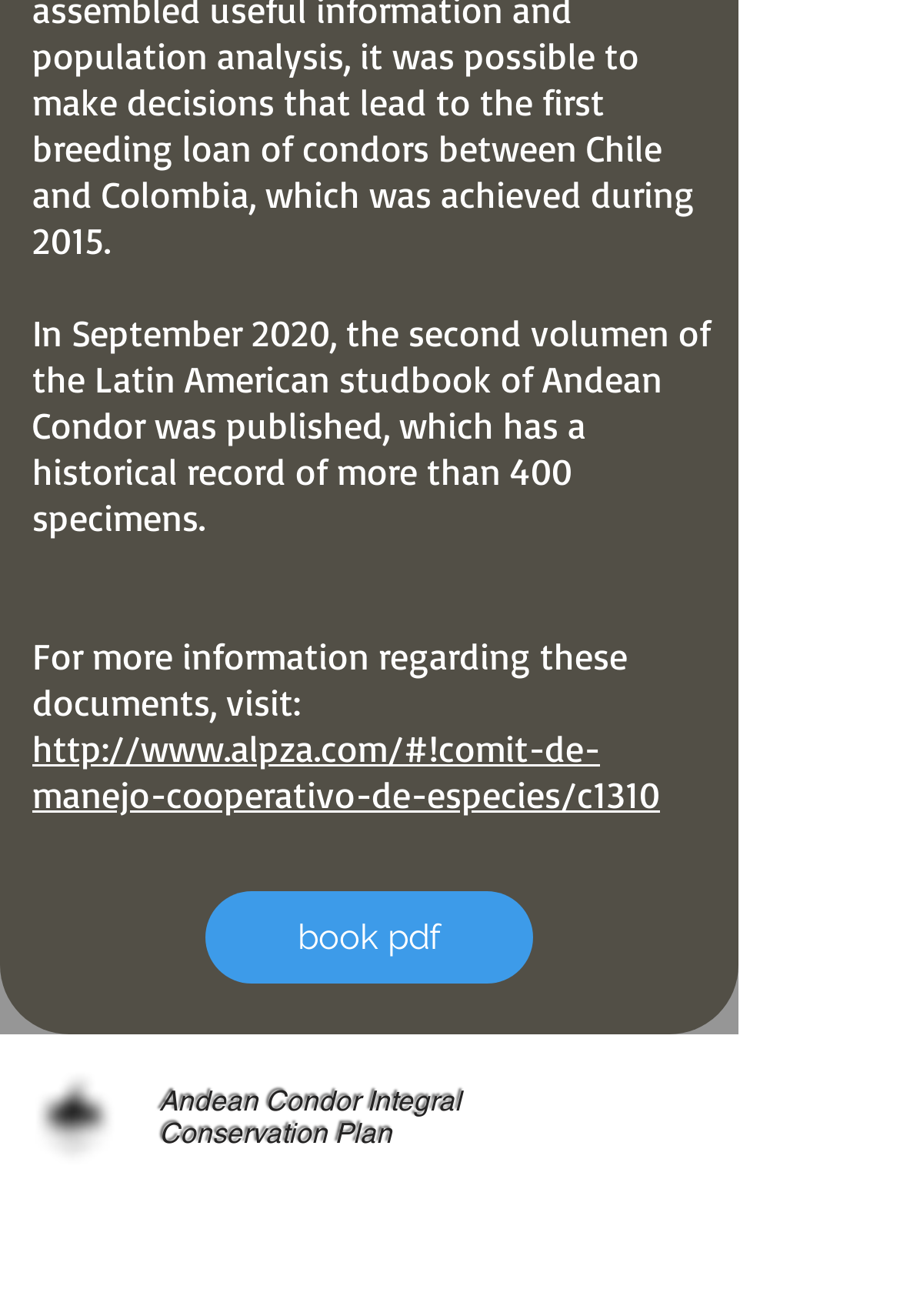Determine the bounding box for the HTML element described here: "aria-label="Instagram Social Icon"". The coordinates should be given as [left, top, right, bottom] with each number being a float between 0 and 1.

[0.603, 0.828, 0.692, 0.889]